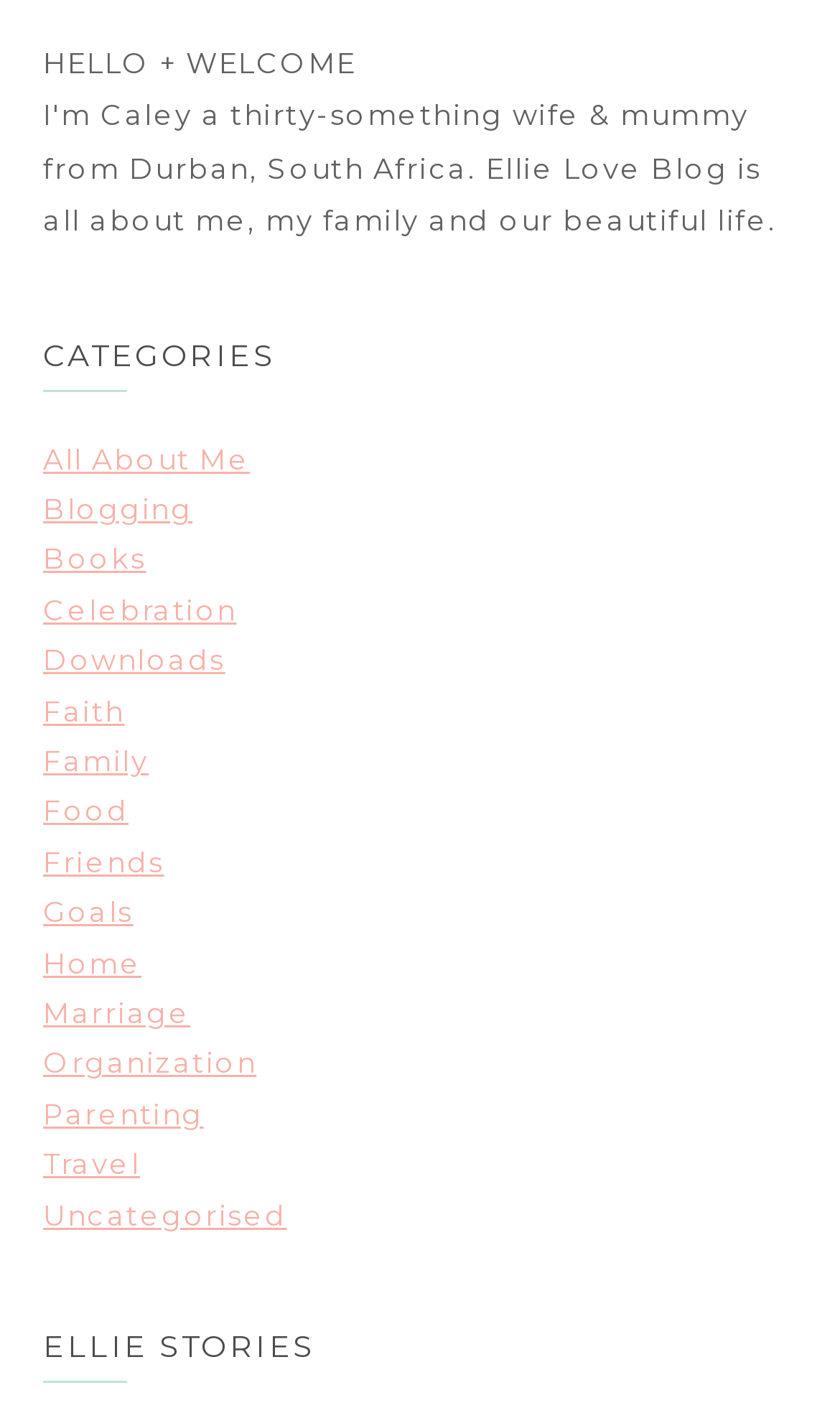Give a one-word or short phrase answer to this question: 
What is the position of the 'Faith' category?

6th